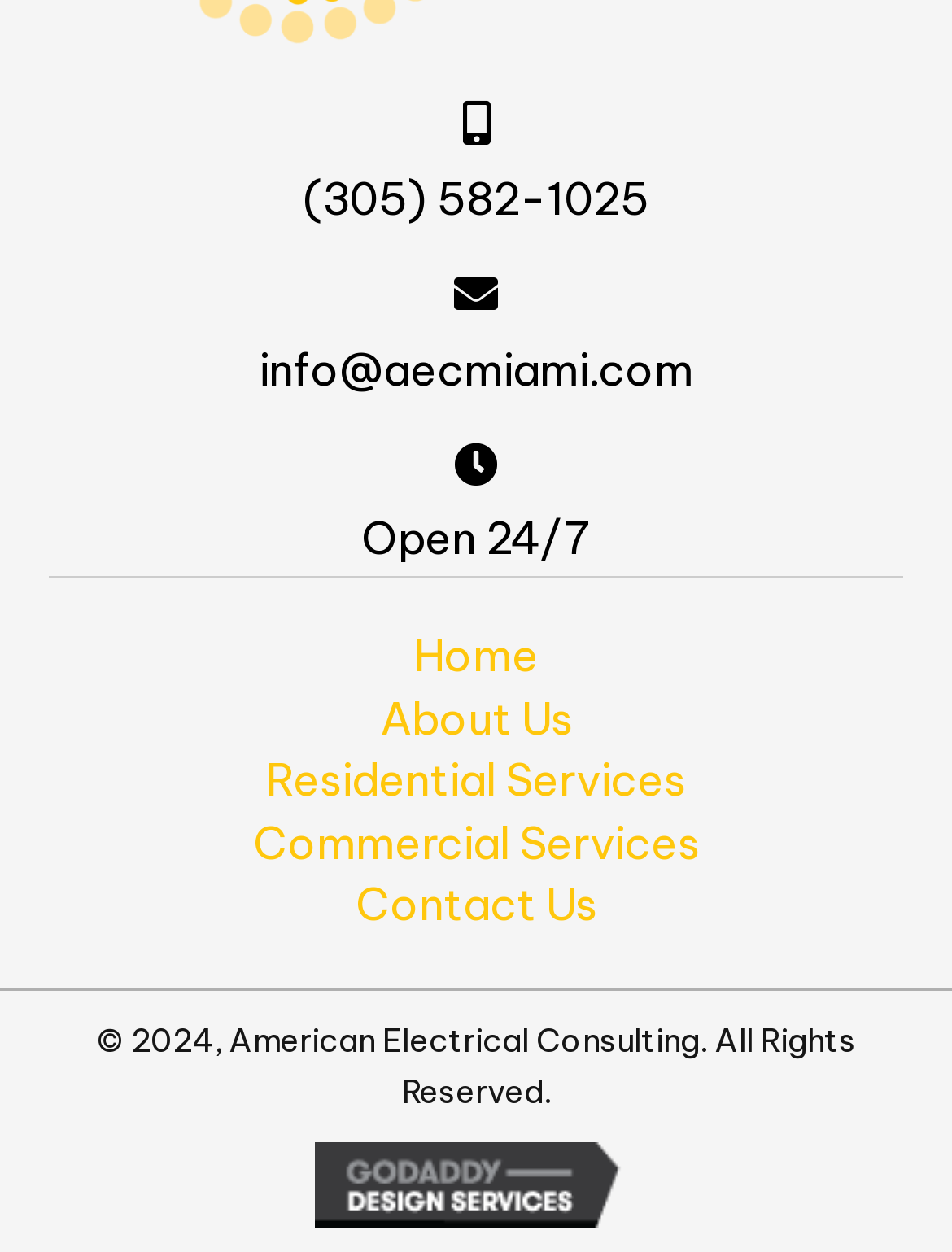Please determine the bounding box coordinates of the element's region to click for the following instruction: "Go to About the Chamber".

None